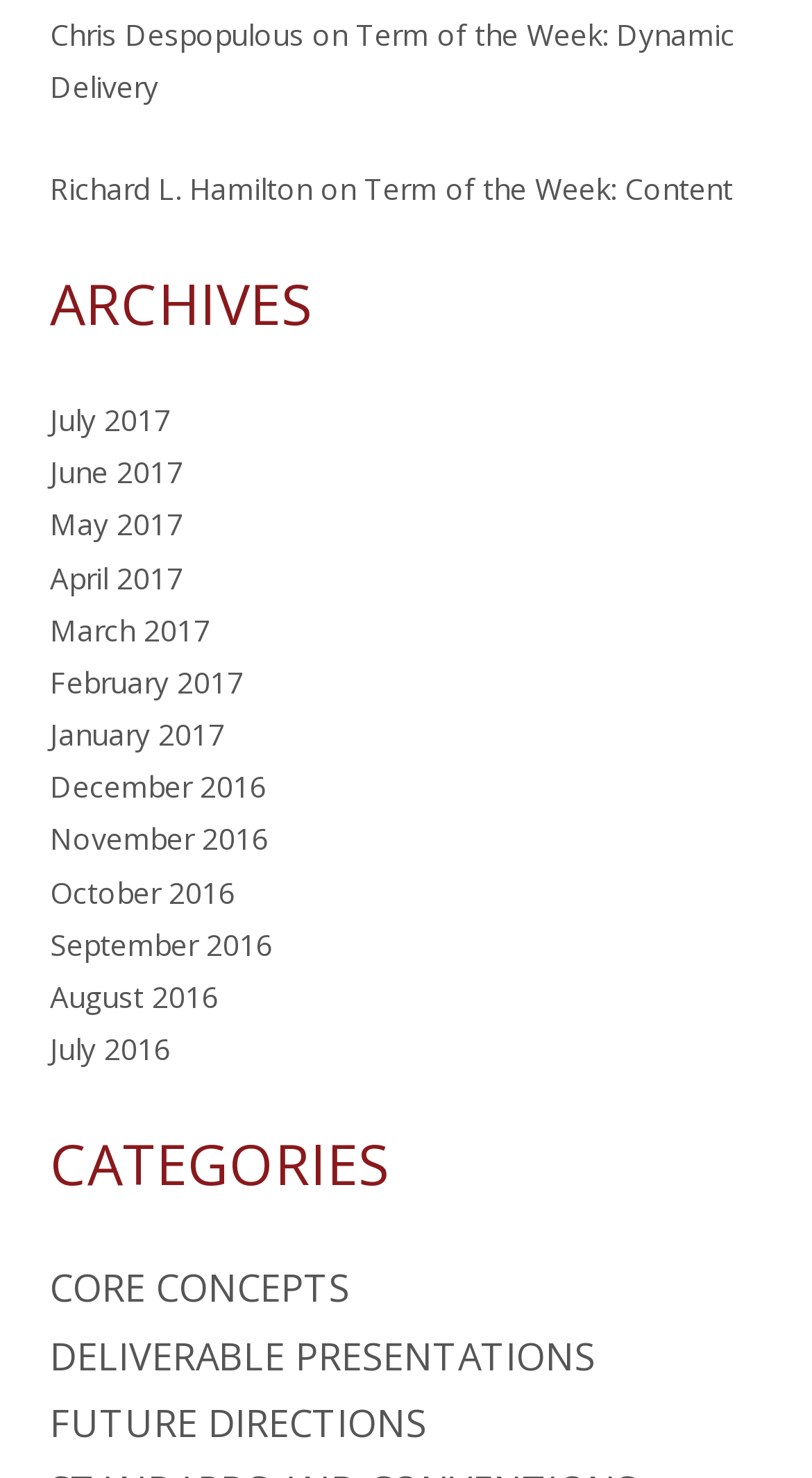Can you specify the bounding box coordinates for the region that should be clicked to fulfill this instruction: "Learn about Term of the Week: Content".

[0.449, 0.114, 0.903, 0.141]